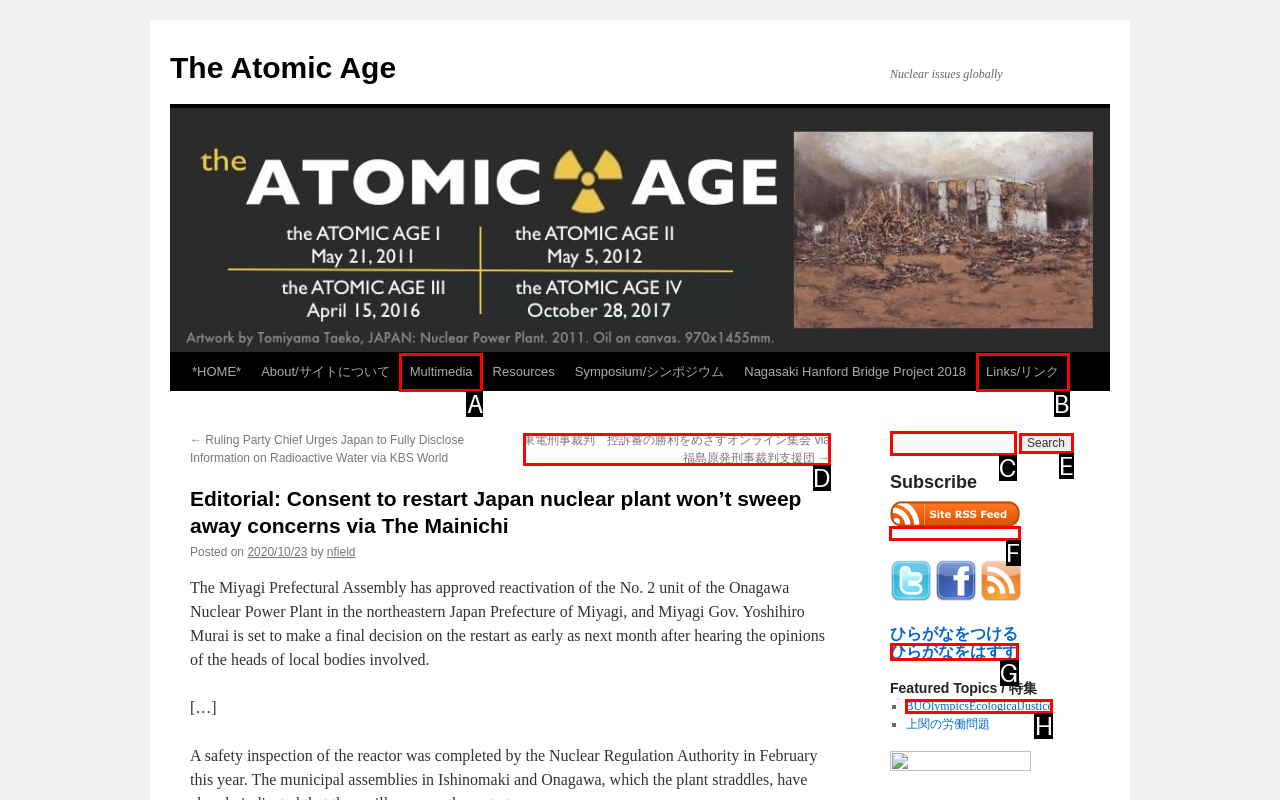For the task: Read the latest posts, tell me the letter of the option you should click. Answer with the letter alone.

F